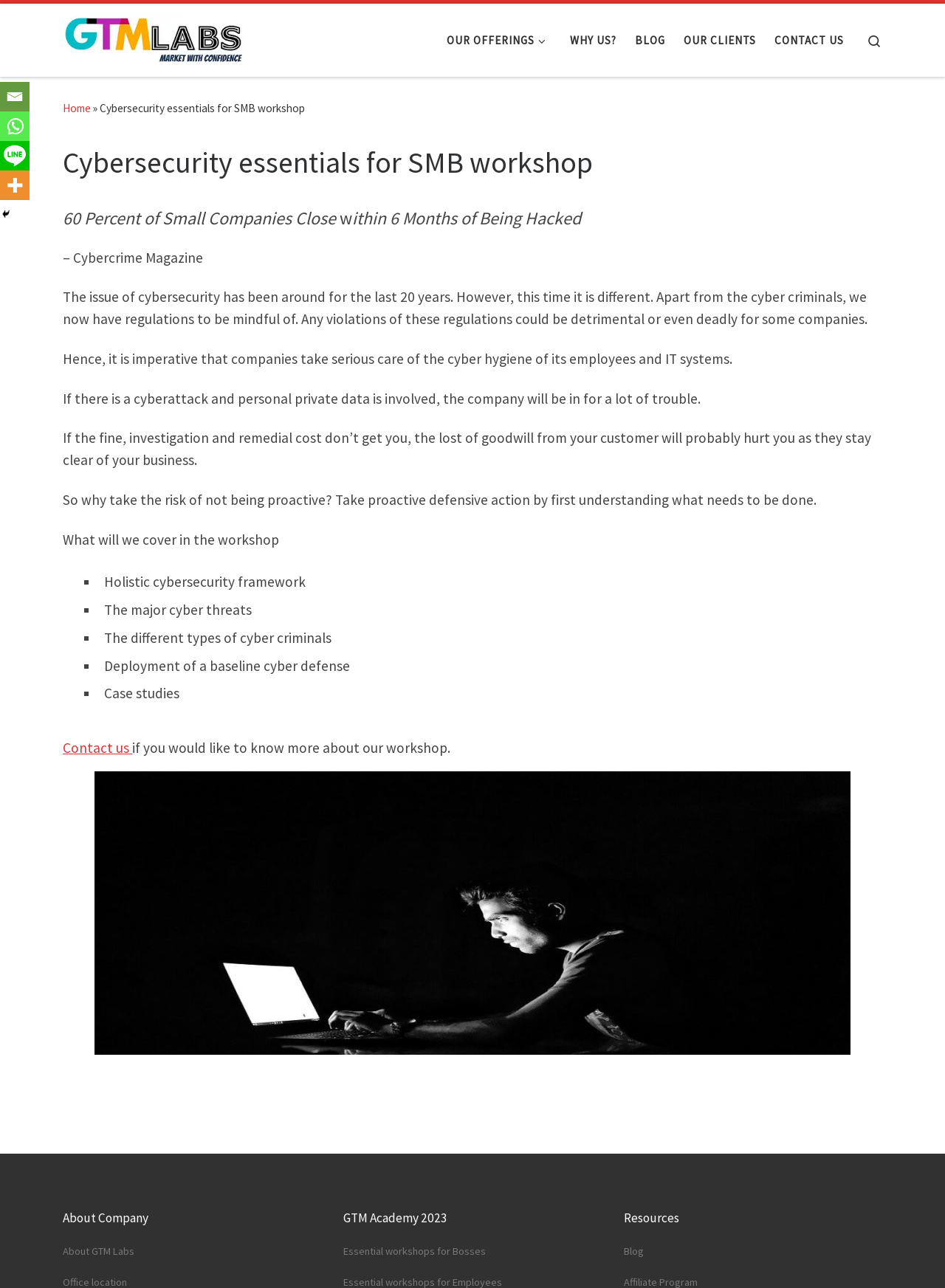Using the provided element description, identify the bounding box coordinates as (top-left x, top-left y, bottom-right x, bottom-right y). Ensure all values are between 0 and 1. Description: Skip to content

[0.003, 0.002, 0.123, 0.03]